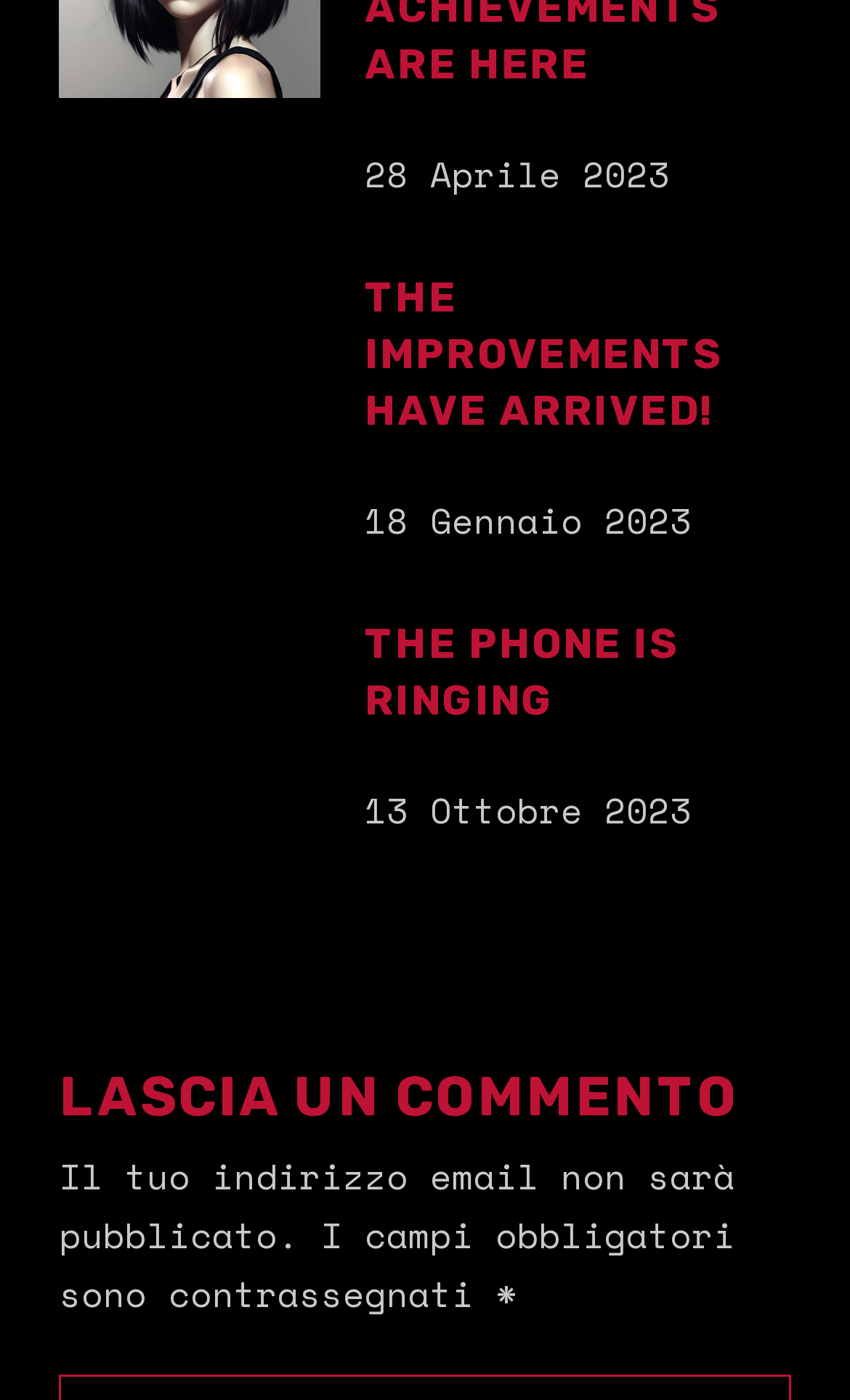What is the purpose of the text 'Il tuo indirizzo email non sarà pubblicato.'?
Please answer the question with a detailed and comprehensive explanation.

I inferred the purpose of the text 'Il tuo indirizzo email non sarà pubblicato.' by understanding that it is a static text element that is likely informing users about the privacy of their email address.